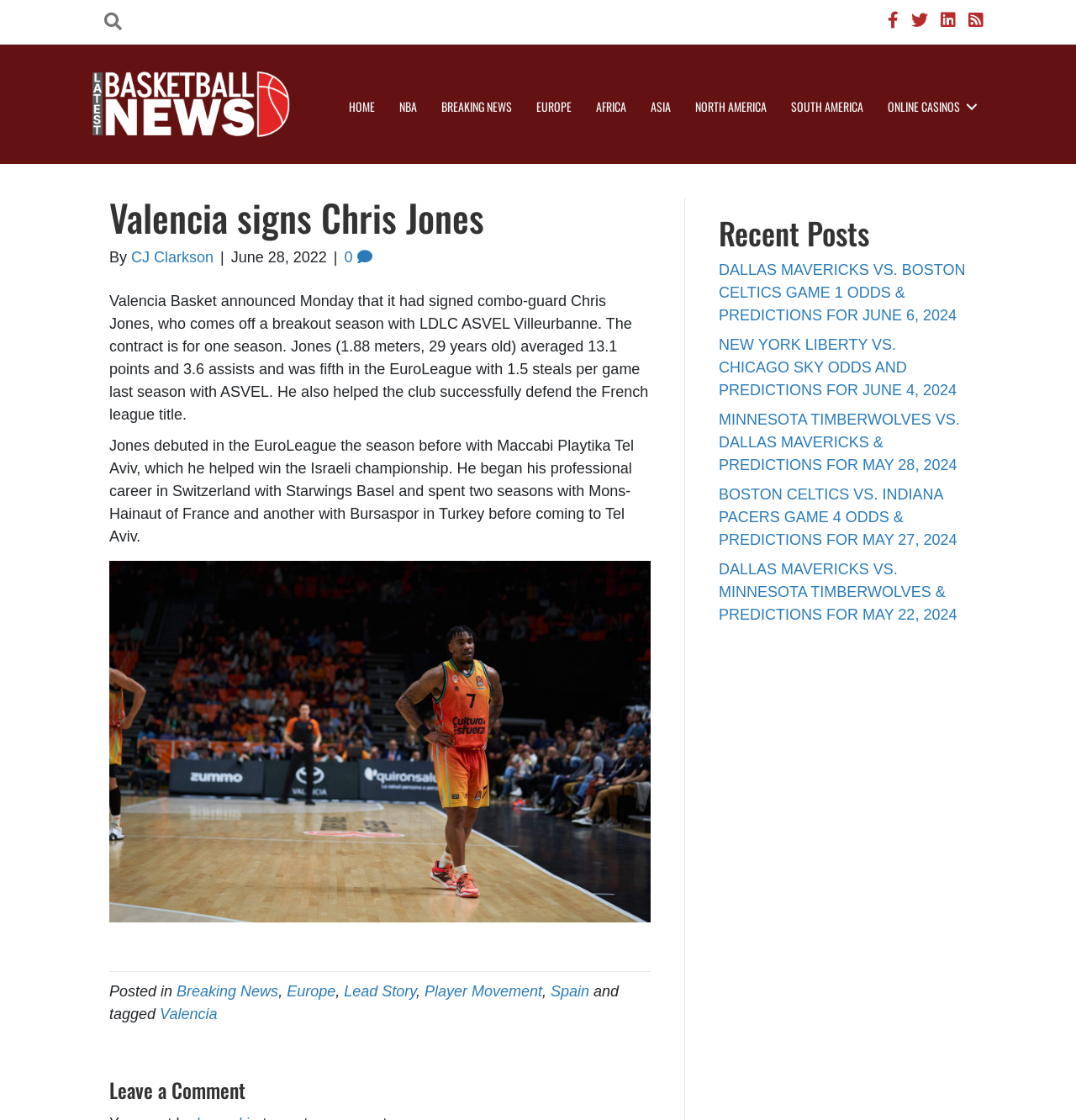Please identify the coordinates of the bounding box for the clickable region that will accomplish this instruction: "Click on the link to read more about Breaking News".

[0.164, 0.877, 0.259, 0.892]